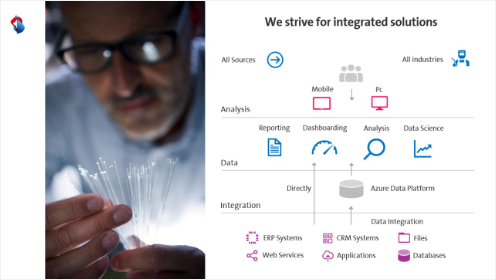What systems can be integrated with for efficient data management? Using the information from the screenshot, answer with a single word or phrase.

ERP, CRM, and databases